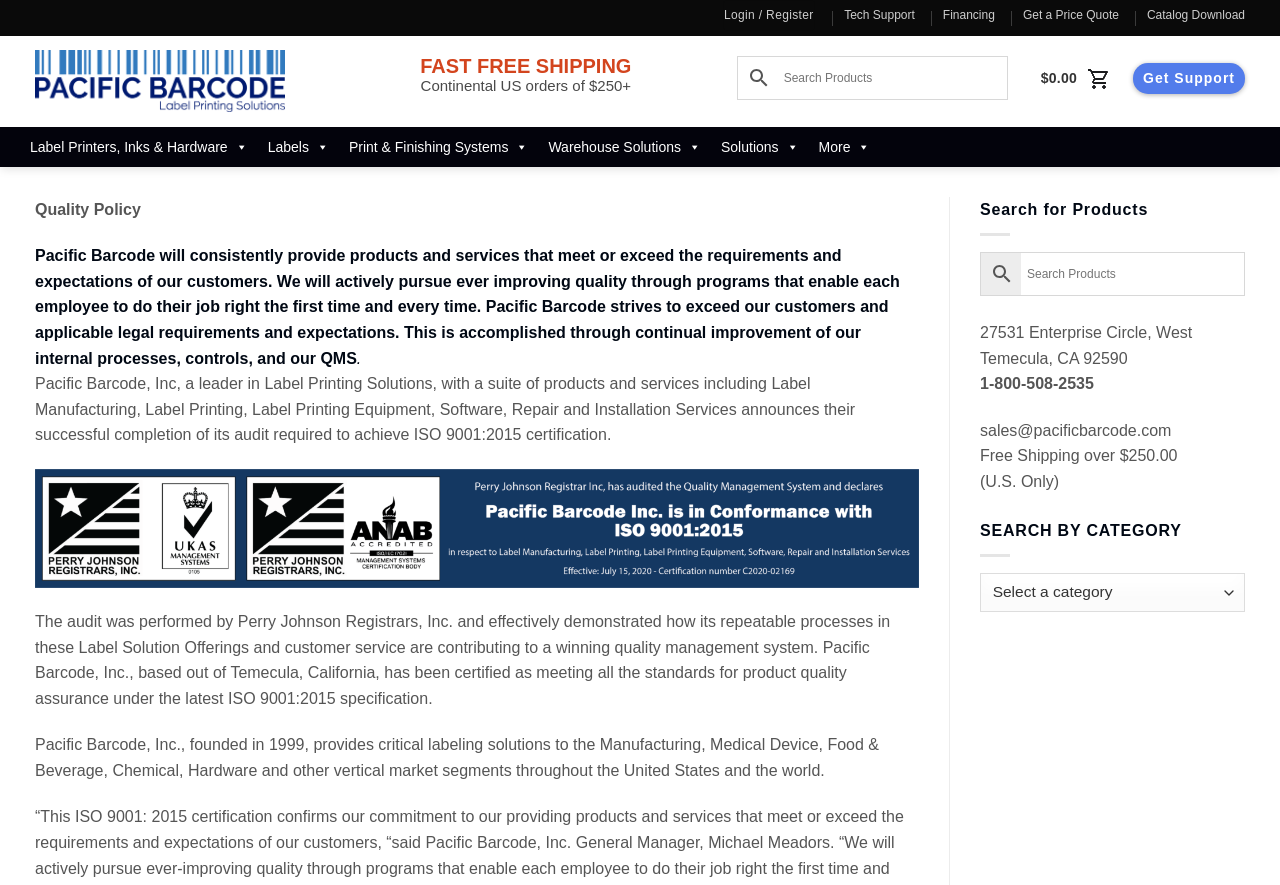Give a comprehensive overview of the webpage, including key elements.

The webpage is about Pacific Barcode, a company that provides label printing solutions. At the top right corner, there are several links, including "Login / Register", "Tech Support", "Financing", "Get a Price Quote", and "Catalog Download". Below these links, there is a logo of Pacific Barcode with the company name written next to it.

On the top center of the page, there is a banner that reads "FAST FREE SHIPPING" with a description "Continental US orders of $250+" below it. Next to the banner, there is a search bar with a magnifying glass icon.

On the top right corner, there is a cart icon with a link to "$0.00 Cart" and a "Get Support" link next to it. Below these links, there is a main navigation menu with several categories, including "Label Printers, Inks & Hardware", "Labels", "Print & Finishing Systems", "Warehouse Solutions", "Solutions", and "More". Each category has a dropdown menu with more options.

The main content of the page is about the company's quality policy, which is to consistently provide products and services that meet or exceed customer expectations. There is a long paragraph describing the company's commitment to quality and its efforts to continually improve its internal processes and controls.

Below the quality policy statement, there is a section about the company's ISO 9001:2015 certification, which was achieved after a successful audit by Perry Johnson Registrars, Inc. There is also a brief description of the company's history and its products and services.

On the right side of the page, there is a complementary section with a search bar and a list of contact information, including the company's address, phone number, and email address. There is also a section that says "Free Shipping over $250.00 (U.S. Only)" and a "SEARCH BY CATEGORY" section with a dropdown menu.